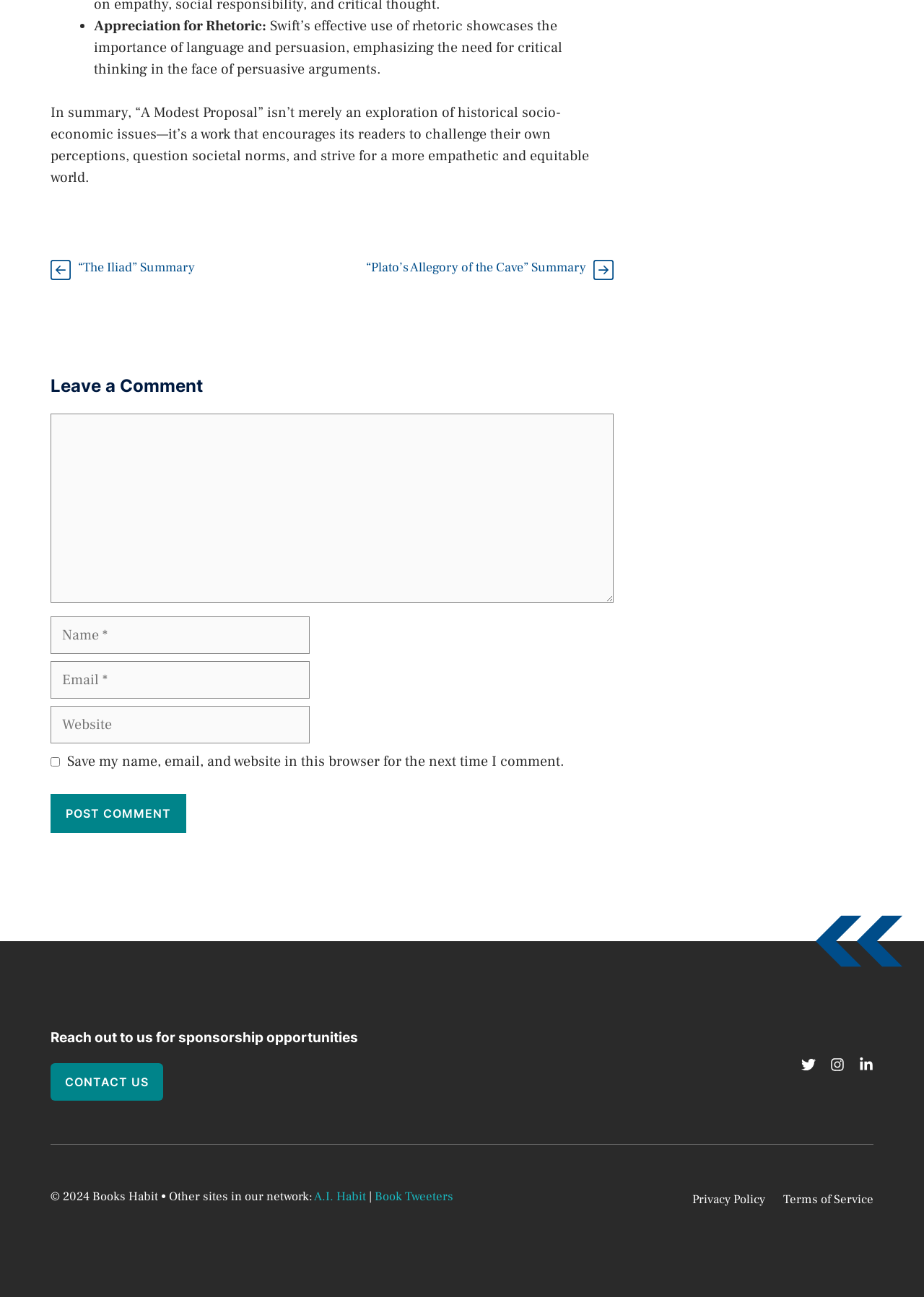Please specify the bounding box coordinates of the clickable section necessary to execute the following command: "Contact us for sponsorship opportunities".

[0.055, 0.82, 0.177, 0.849]